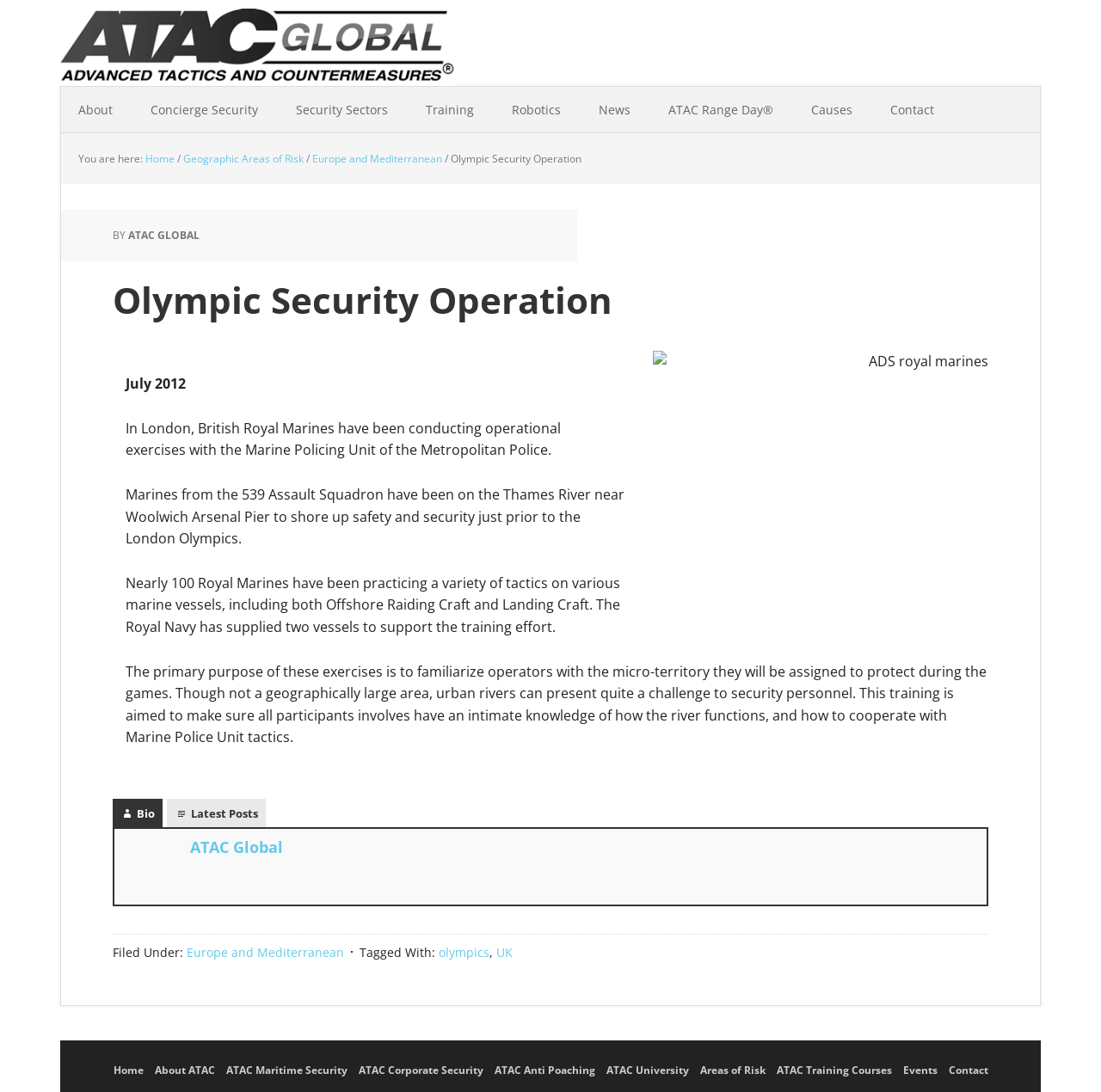What is the location mentioned in the article?
Use the image to answer the question with a single word or phrase.

London